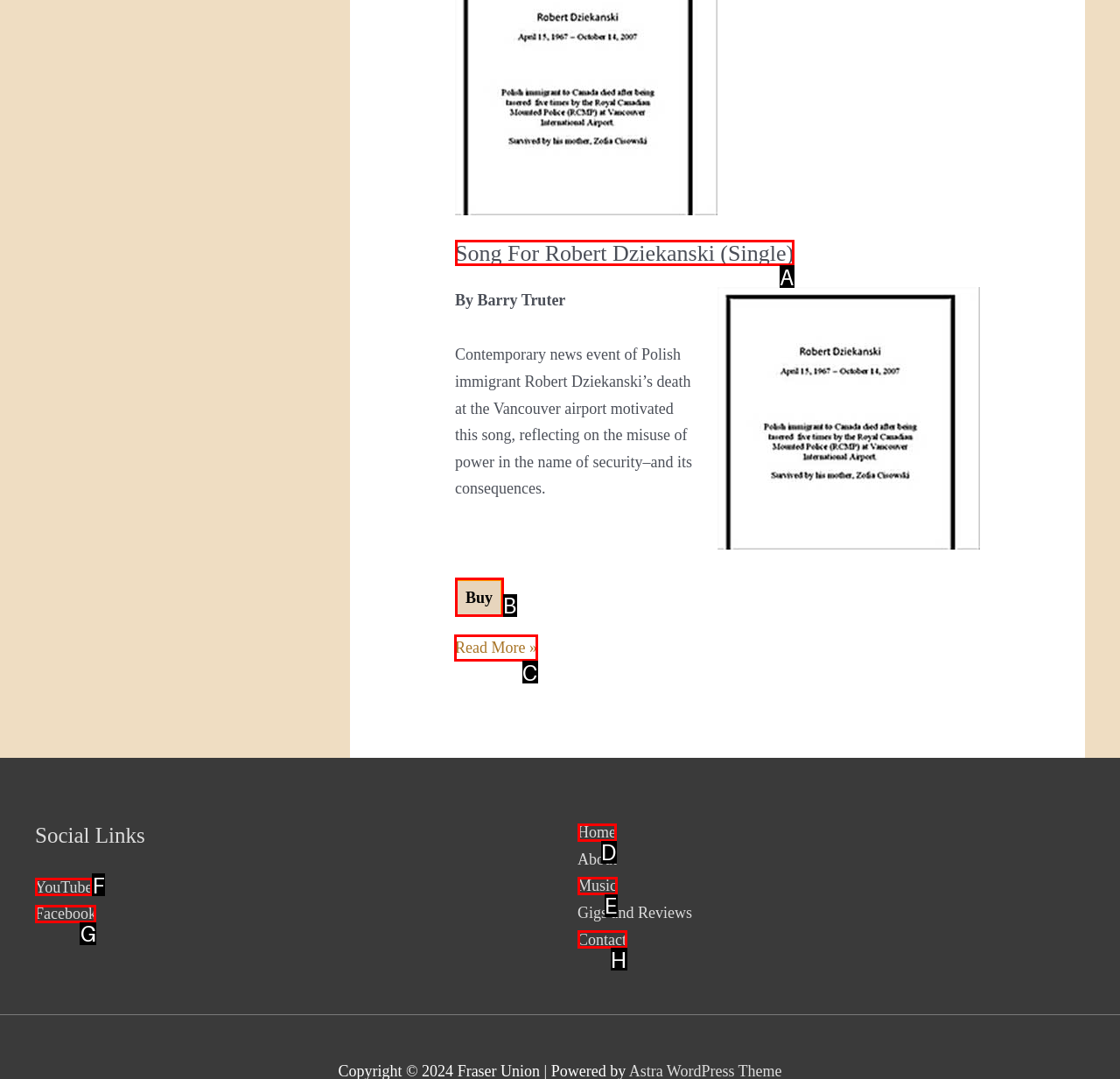Select the appropriate HTML element that needs to be clicked to execute the following task: Read more about the song. Respond with the letter of the option.

C